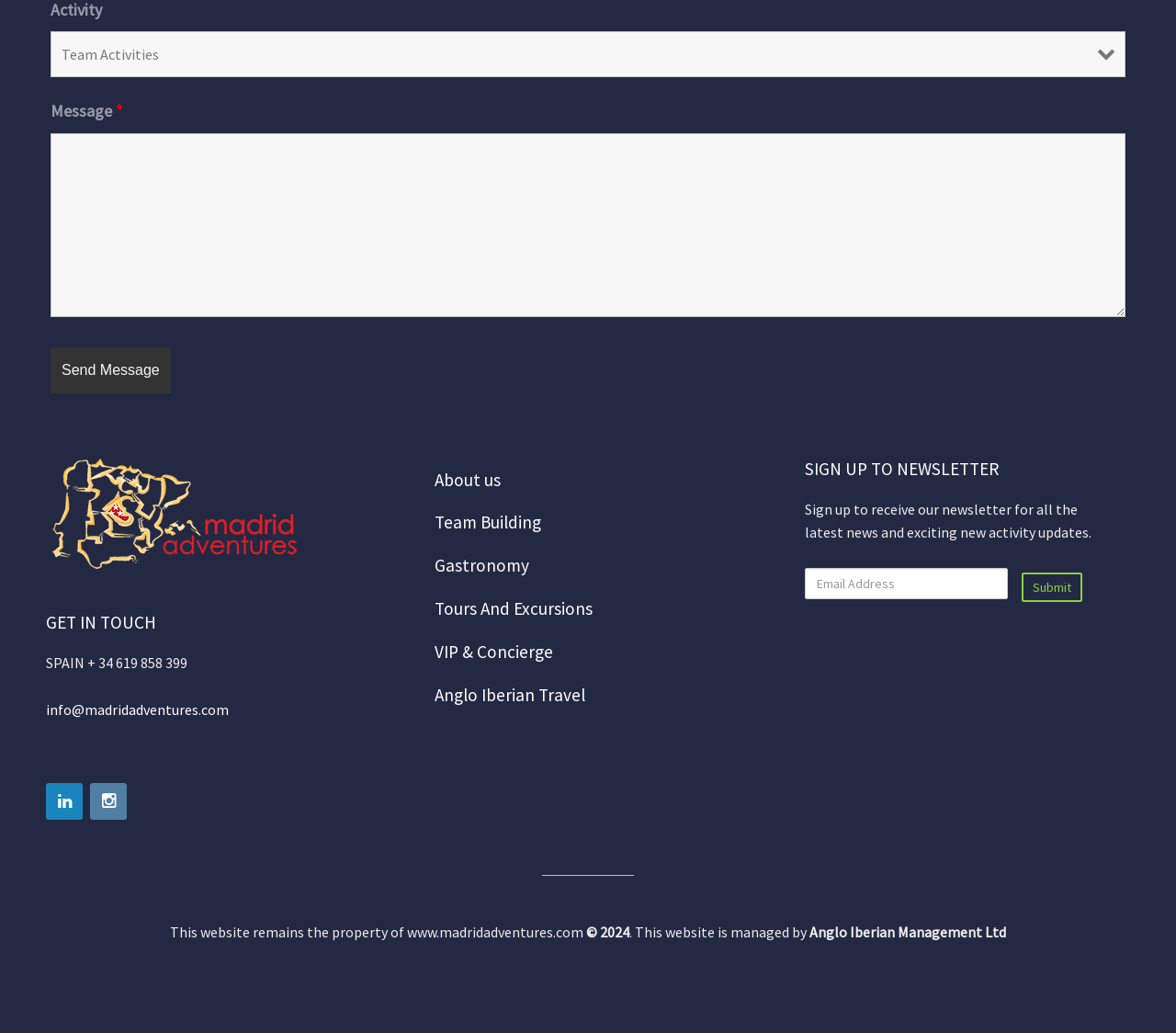Given the description: "VIP & Concierge", determine the bounding box coordinates of the UI element. The coordinates should be formatted as four float numbers between 0 and 1, [left, top, right, bottom].

[0.362, 0.61, 0.638, 0.652]